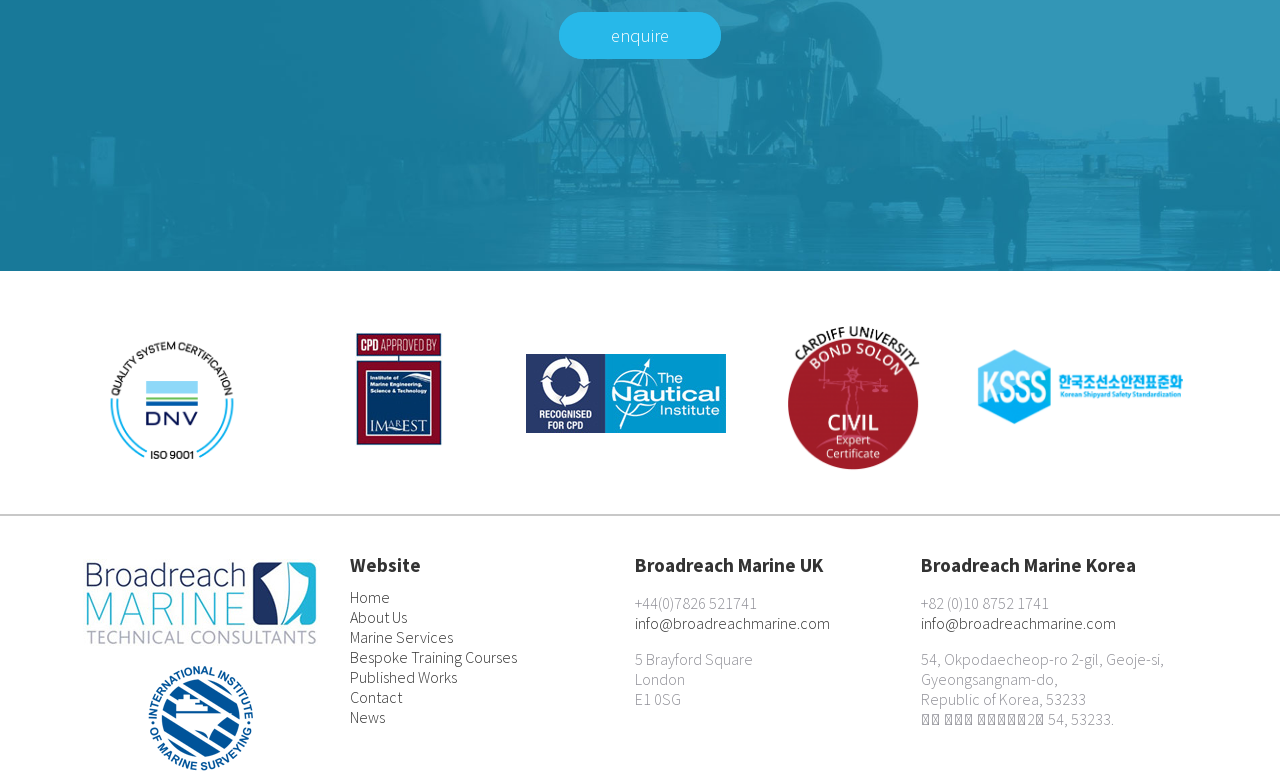What is the address of the Korea office?
Using the picture, provide a one-word or short phrase answer.

54, Okpodaecheop-ro 2-gil, Geoje-si, Gyeongsangnam-do, Republic of Korea, 53233